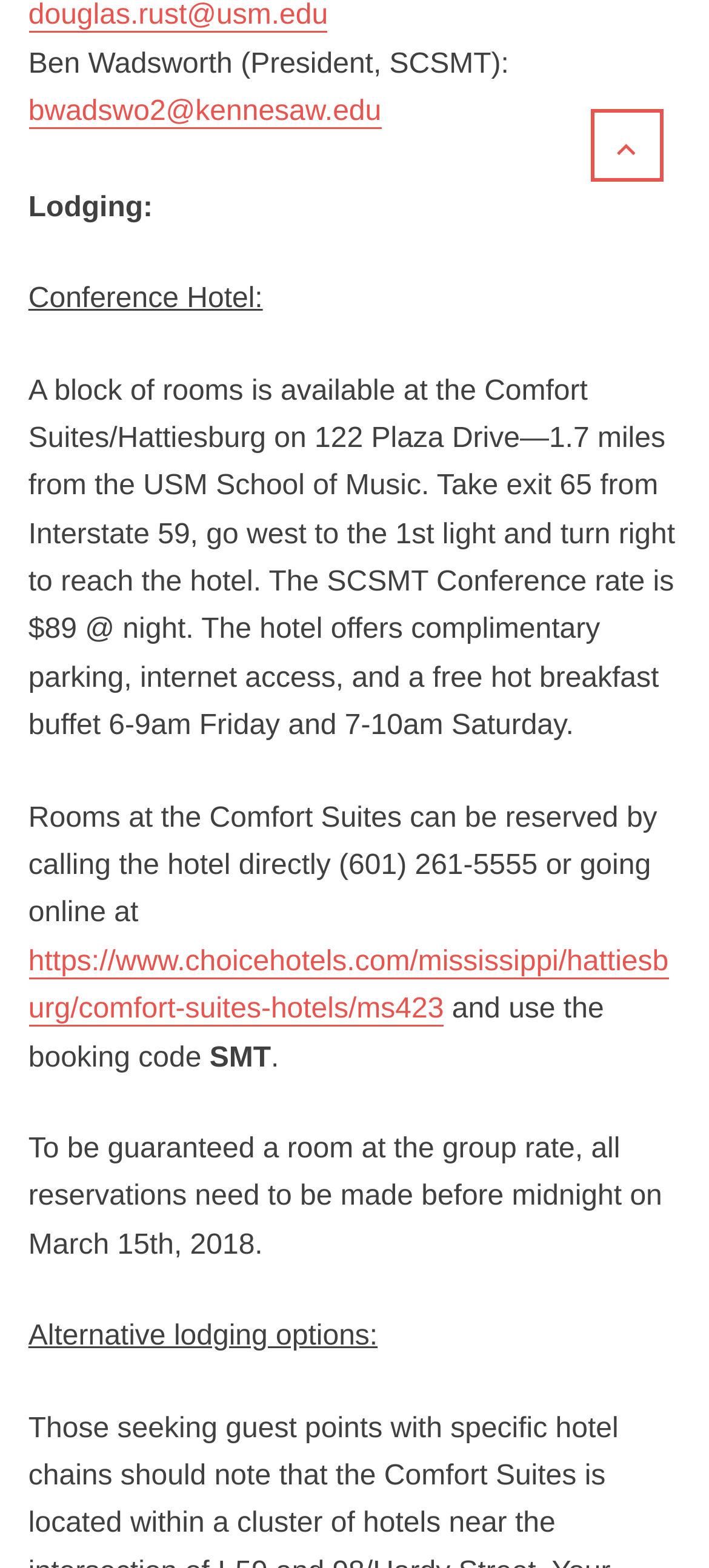What is the deadline for making room reservations?
Can you offer a detailed and complete answer to this question?

The answer can be found in the StaticText element with the text 'To be guaranteed a room at the group rate, all reservations need to be made before midnight on March 15th, 2018.' which is located at the bottom of the webpage.